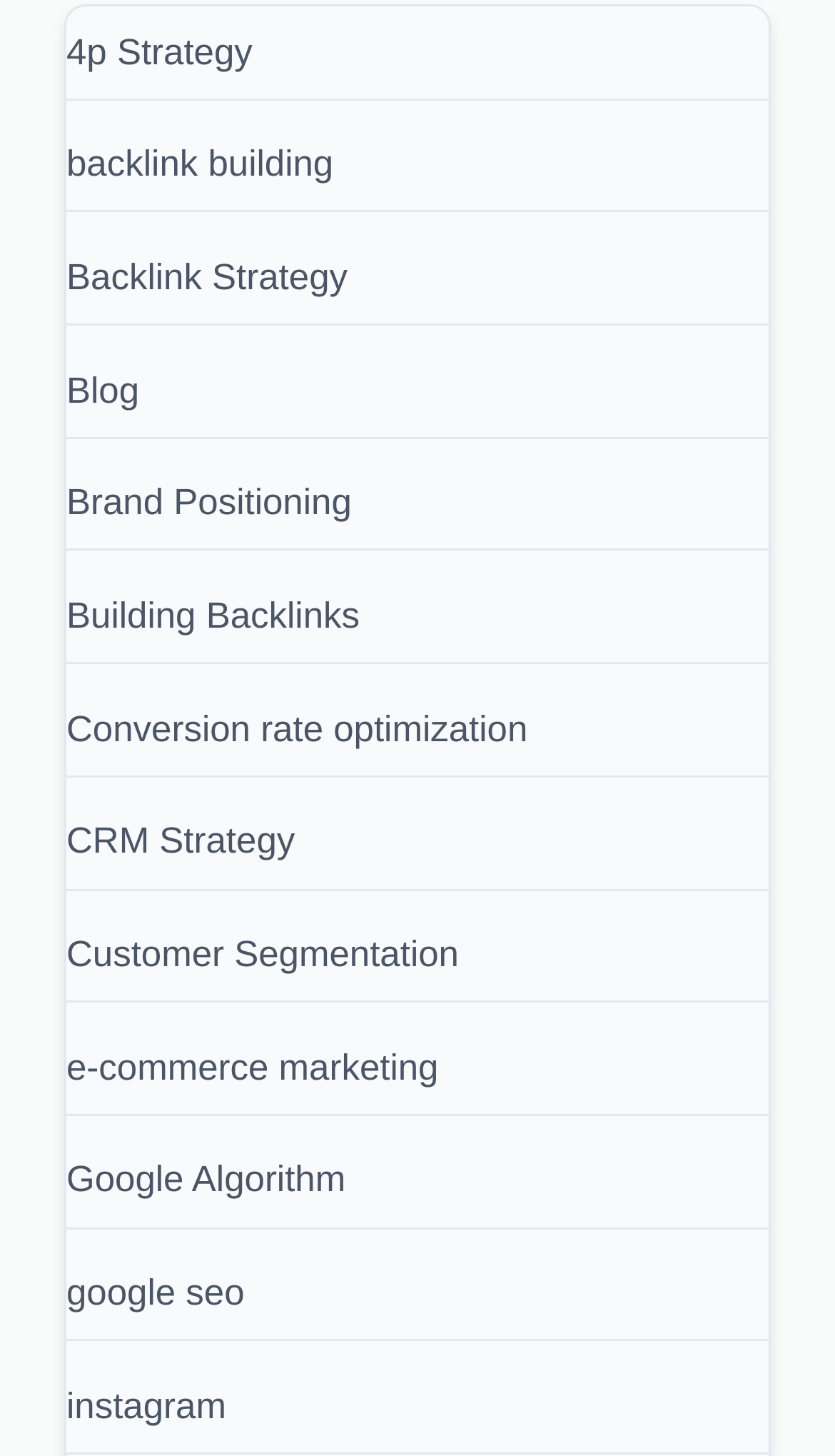Answer the question below with a single word or a brief phrase: 
How many links are related to SEO?

2